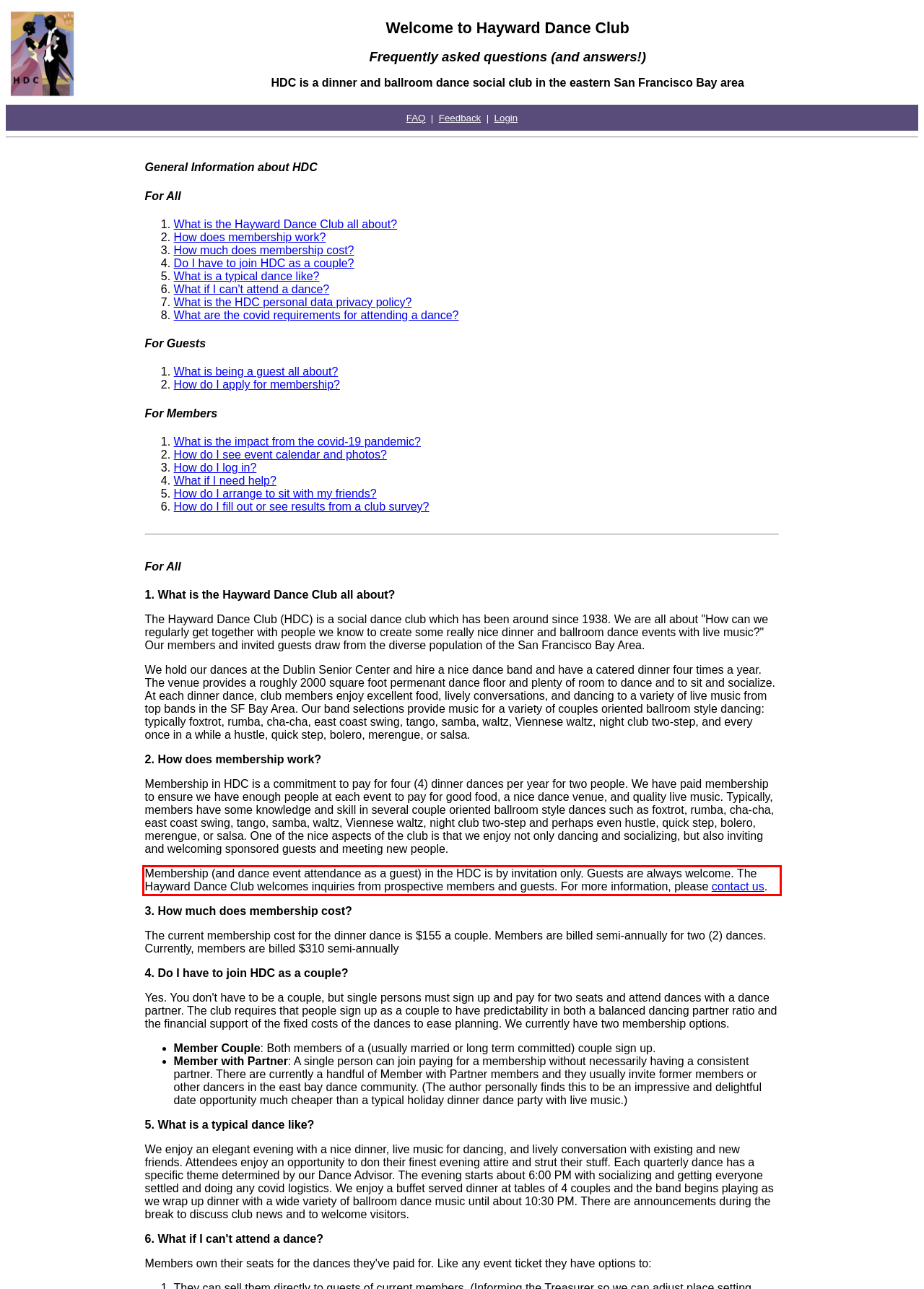Please look at the screenshot provided and find the red bounding box. Extract the text content contained within this bounding box.

Membership (and dance event attendance as a guest) in the HDC is by invitation only. Guests are always welcome. The Hayward Dance Club welcomes inquiries from prospective members and guests. For more information, please contact us.